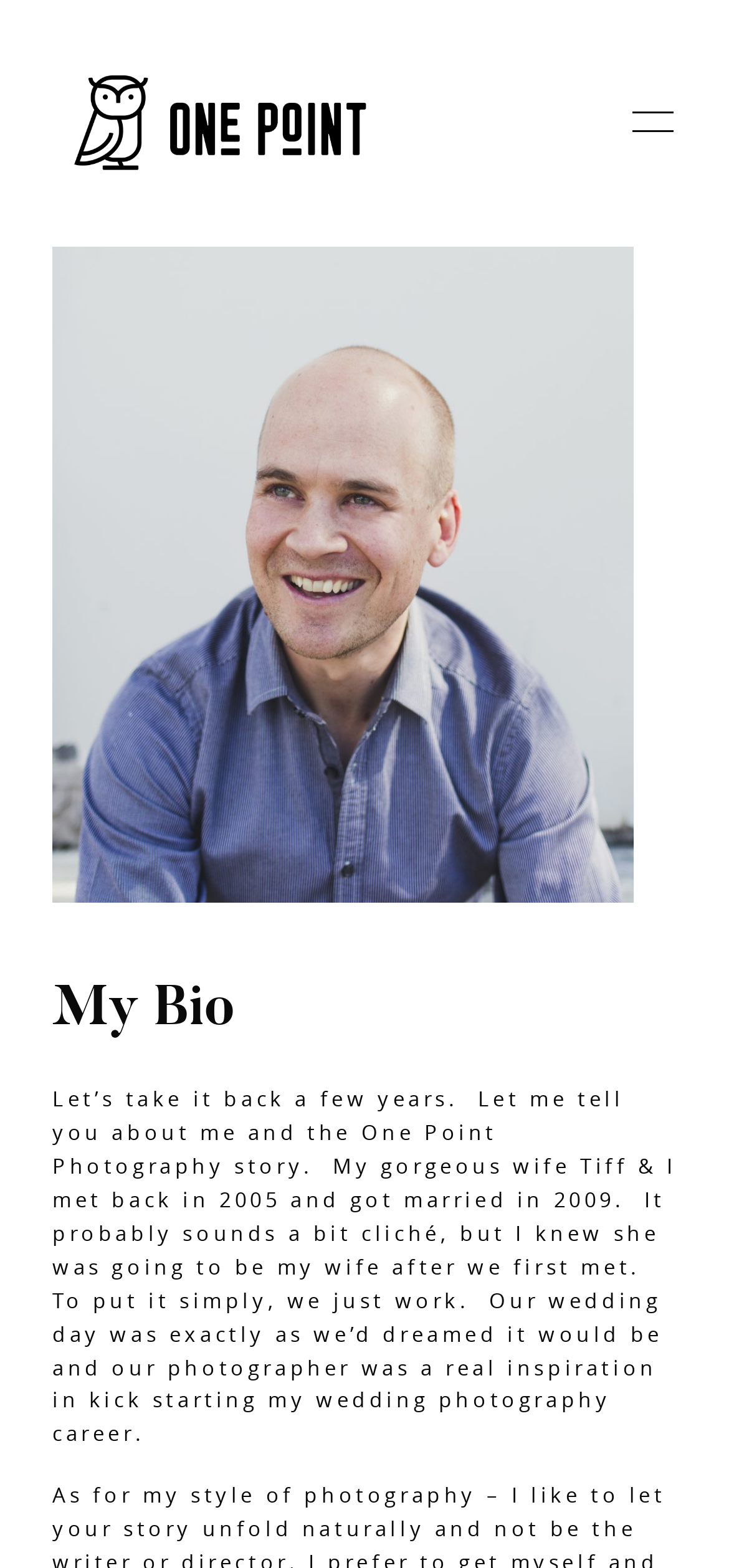Identify the bounding box coordinates of the section to be clicked to complete the task described by the following instruction: "login to client area". The coordinates should be four float numbers between 0 and 1, formatted as [left, top, right, bottom].

[0.115, 0.562, 0.414, 0.576]